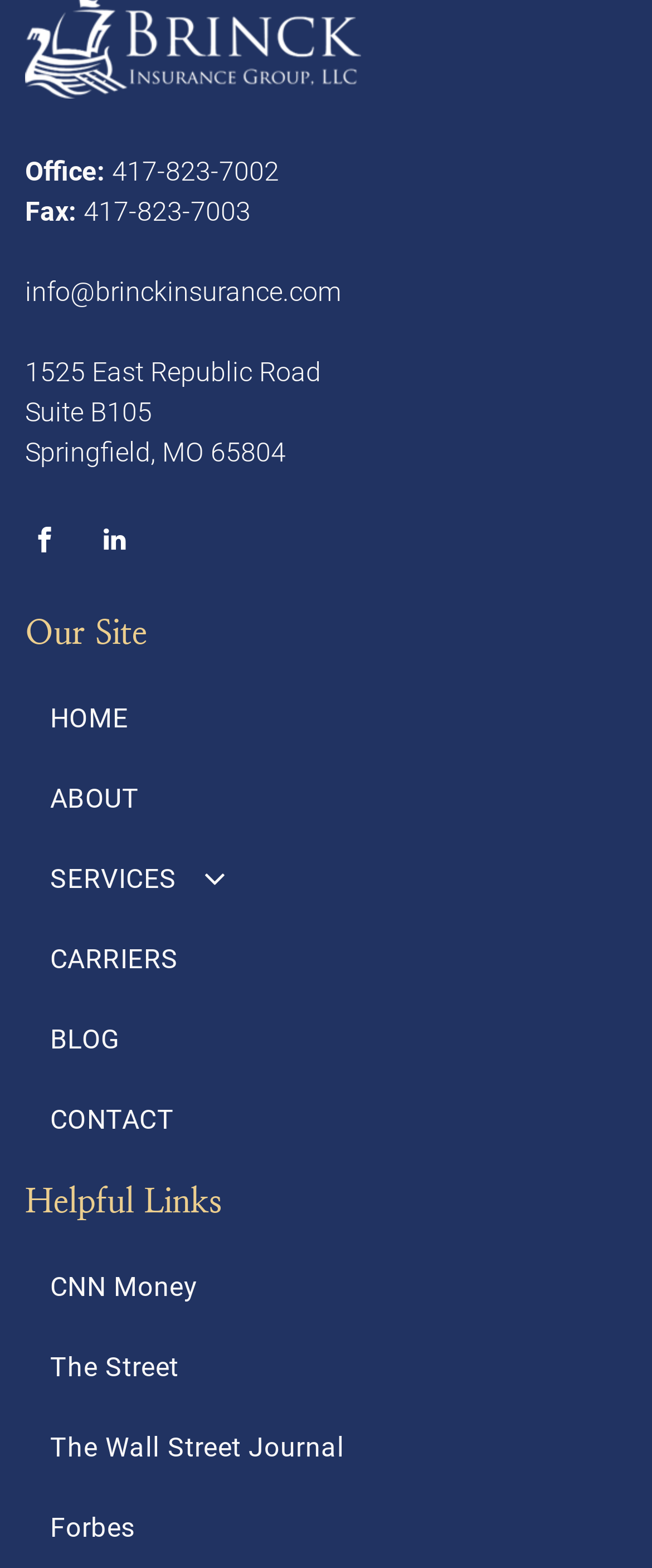How many social media links are there?
From the image, respond using a single word or phrase.

2